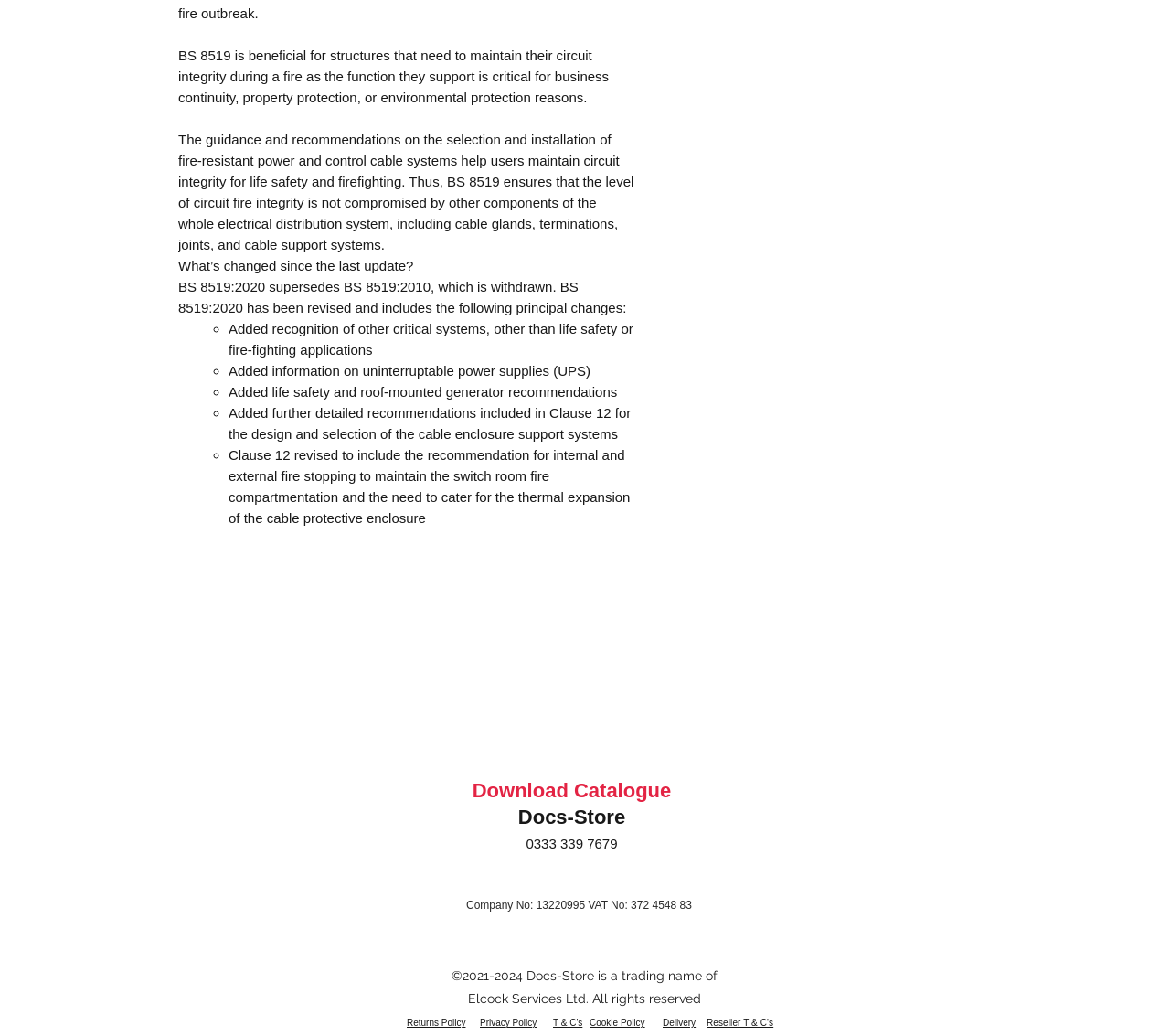Locate the bounding box coordinates of the segment that needs to be clicked to meet this instruction: "Download Catalogue".

[0.399, 0.752, 0.578, 0.775]